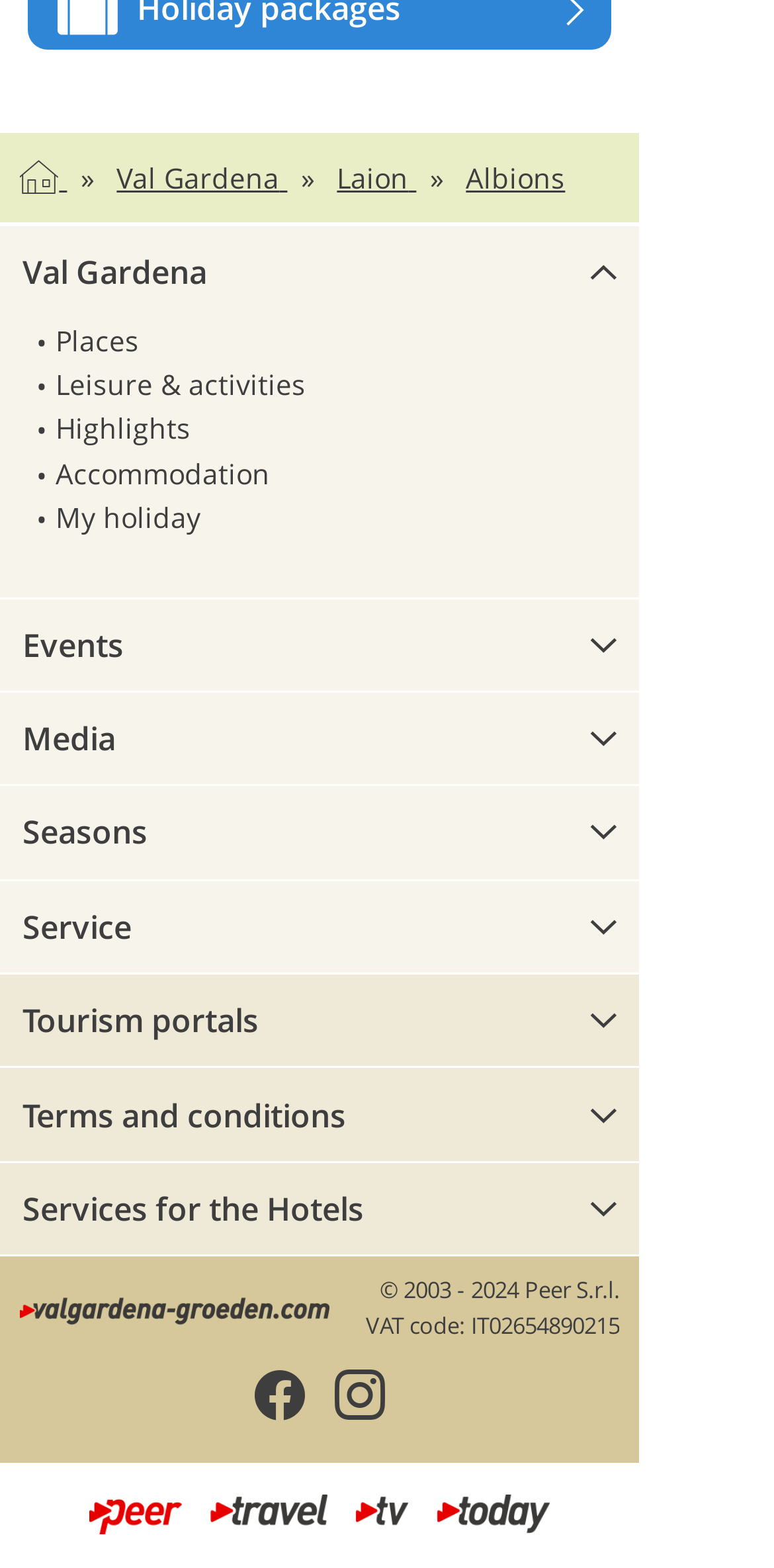Please locate the bounding box coordinates of the element that should be clicked to achieve the given instruction: "Learn about 'Source Cbd Oil'".

None